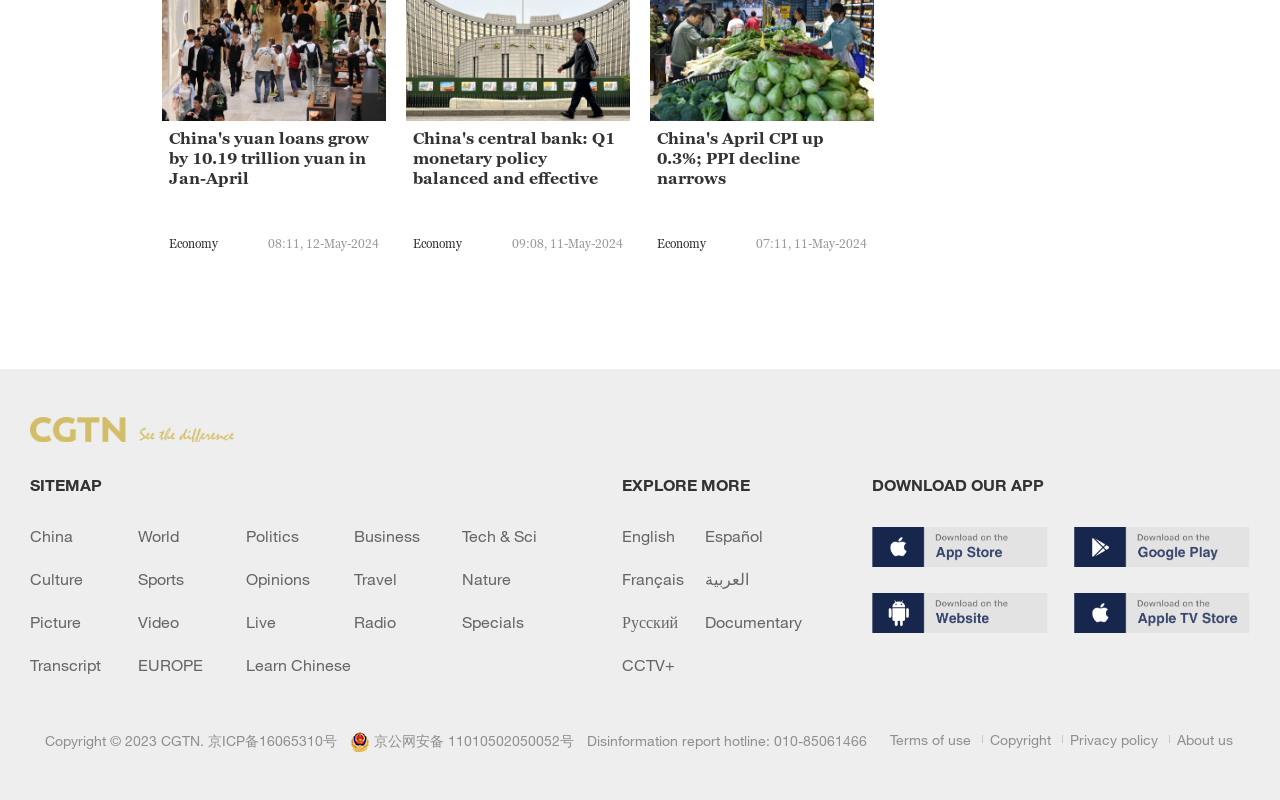Locate the bounding box coordinates of the clickable area to execute the instruction: "Visit the 'China' section". Provide the coordinates as four float numbers between 0 and 1, represented as [left, top, right, bottom].

[0.023, 0.658, 0.108, 0.681]